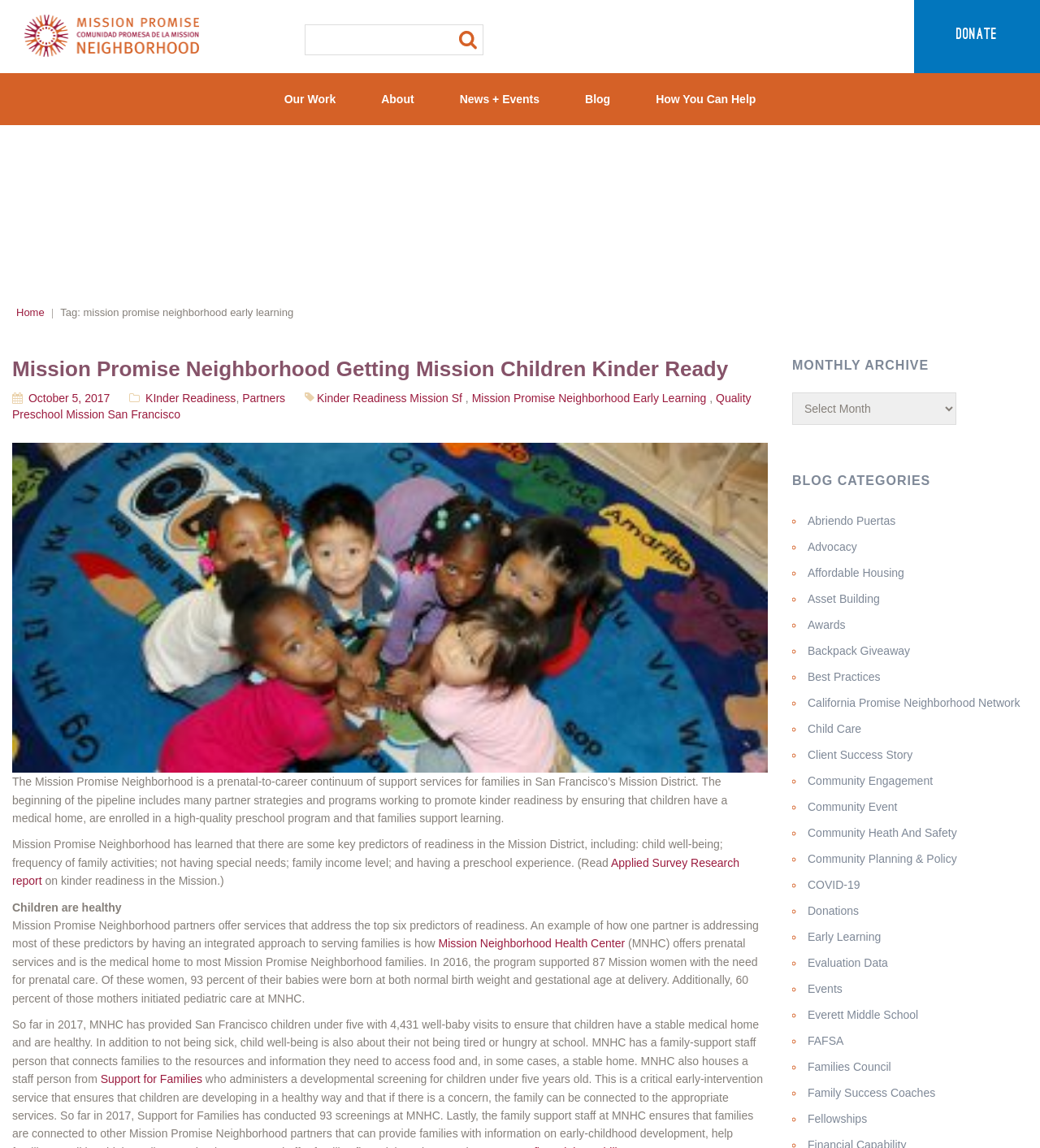Point out the bounding box coordinates of the section to click in order to follow this instruction: "Read about Mission Promise Neighborhood".

[0.012, 0.308, 0.738, 0.334]